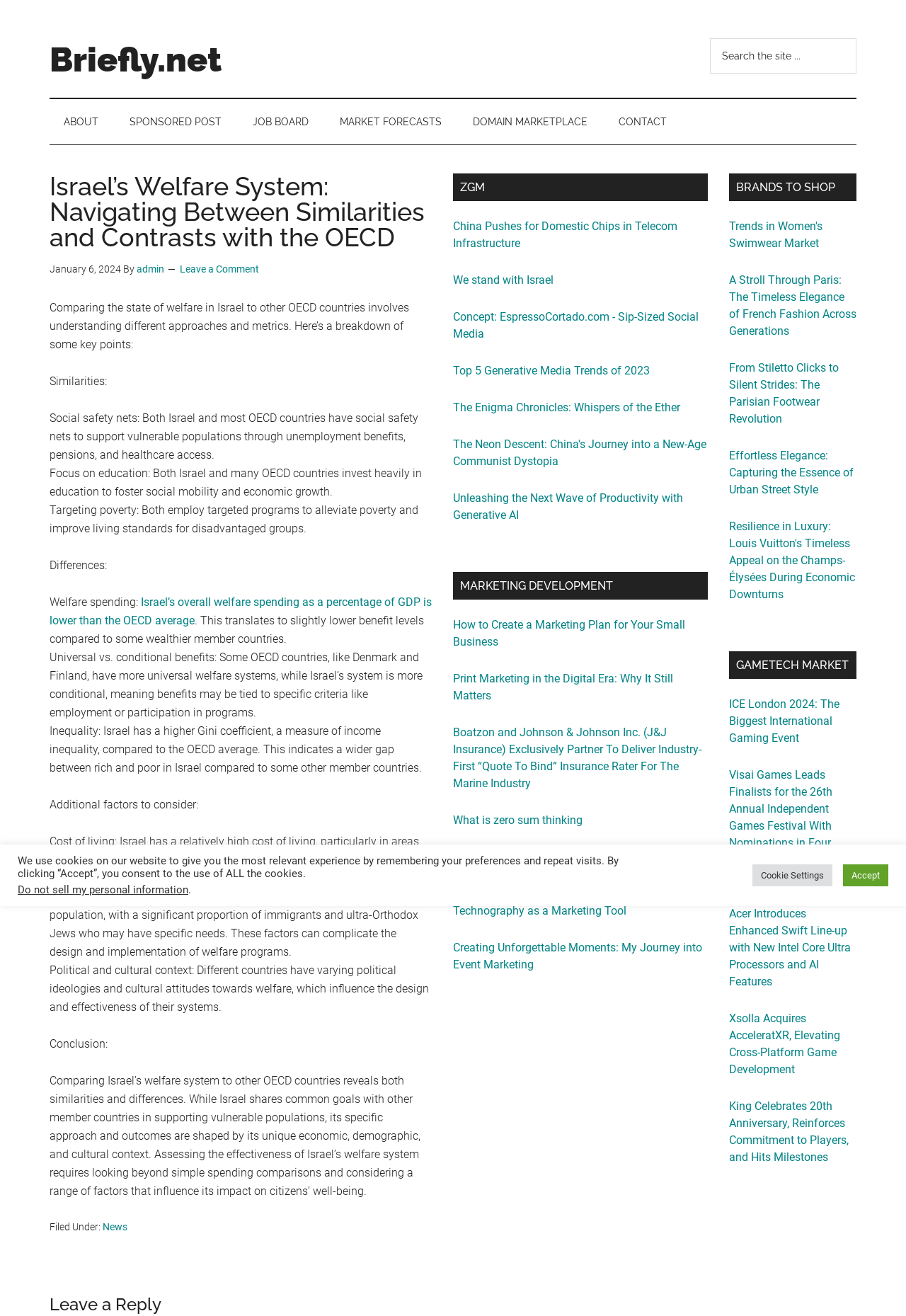What is the purpose of the search bar?
Using the details from the image, give an elaborate explanation to answer the question.

I determined the answer by looking at the placeholder text in the search bar, which says 'Search the site...', indicating that the search bar is used to search for content within the website.